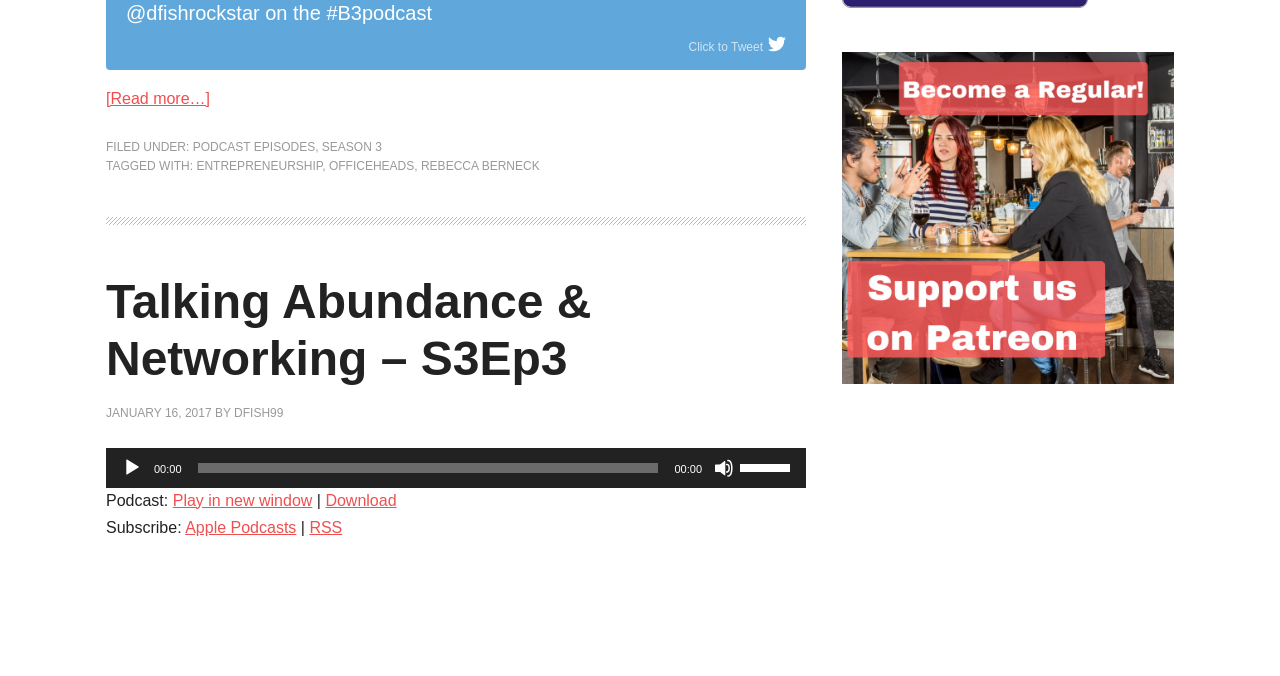Examine the image carefully and respond to the question with a detailed answer: 
Who is the author of the podcast episode?

I found the author of the podcast episode by looking at the link element with the text 'BY' and then finding the next link element, which is 'DFISH99'.